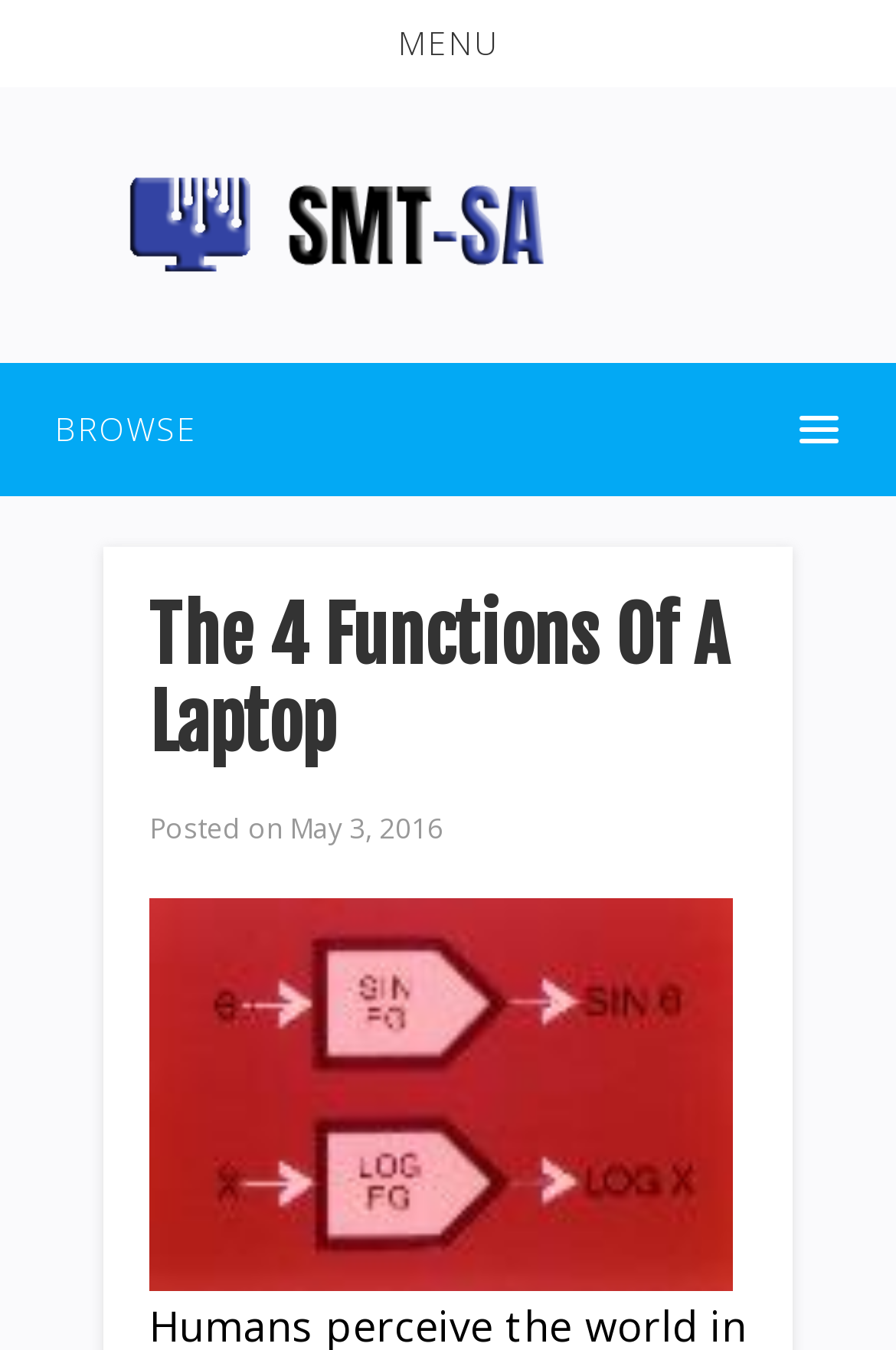Answer the question with a single word or phrase: 
What is the type of computer shown in the image?

Hybrid Computer